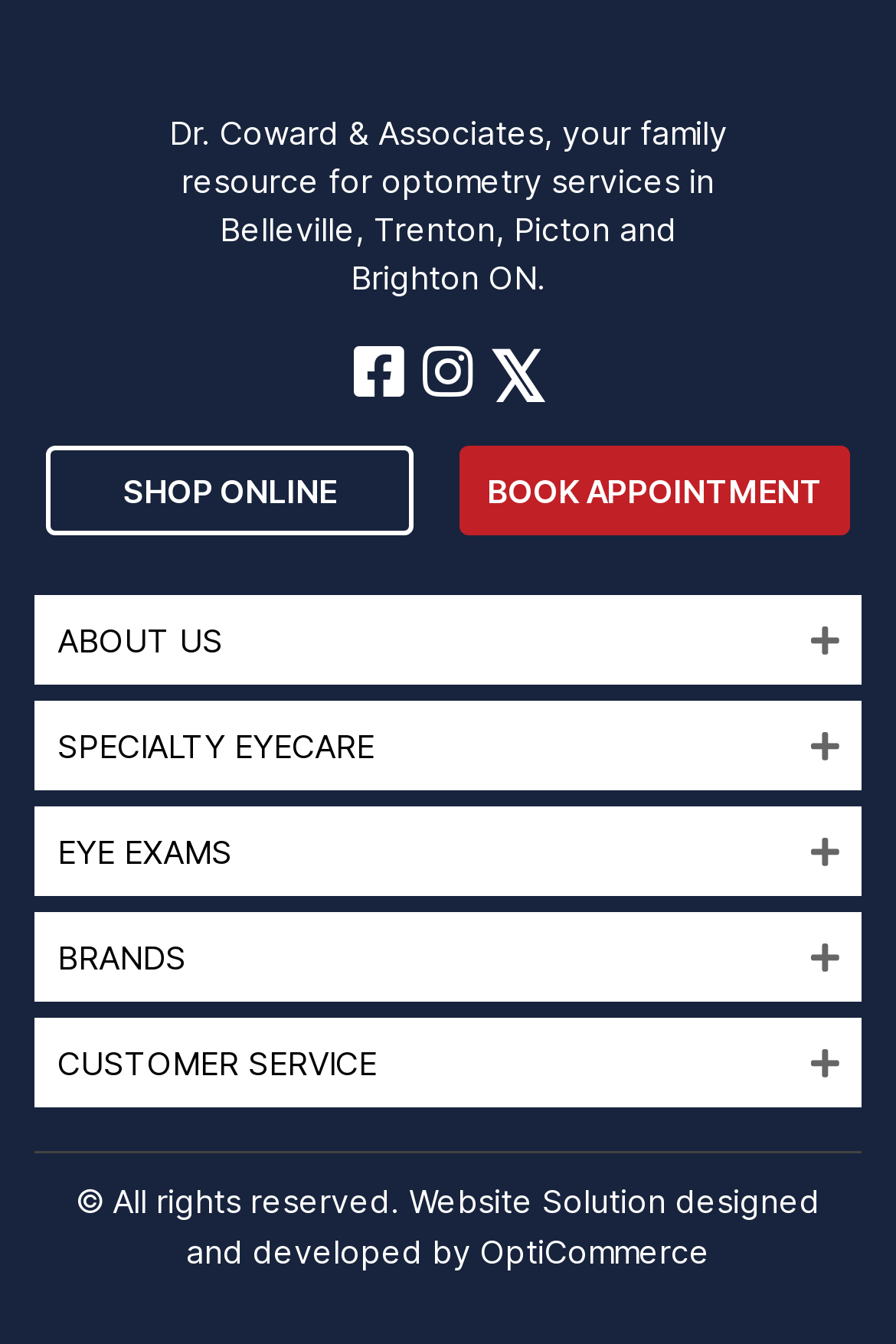Locate the bounding box coordinates of the area to click to fulfill this instruction: "Click the Instagram button". The bounding box should be presented as four float numbers between 0 and 1, in the order [left, top, right, bottom].

[0.468, 0.255, 0.532, 0.298]